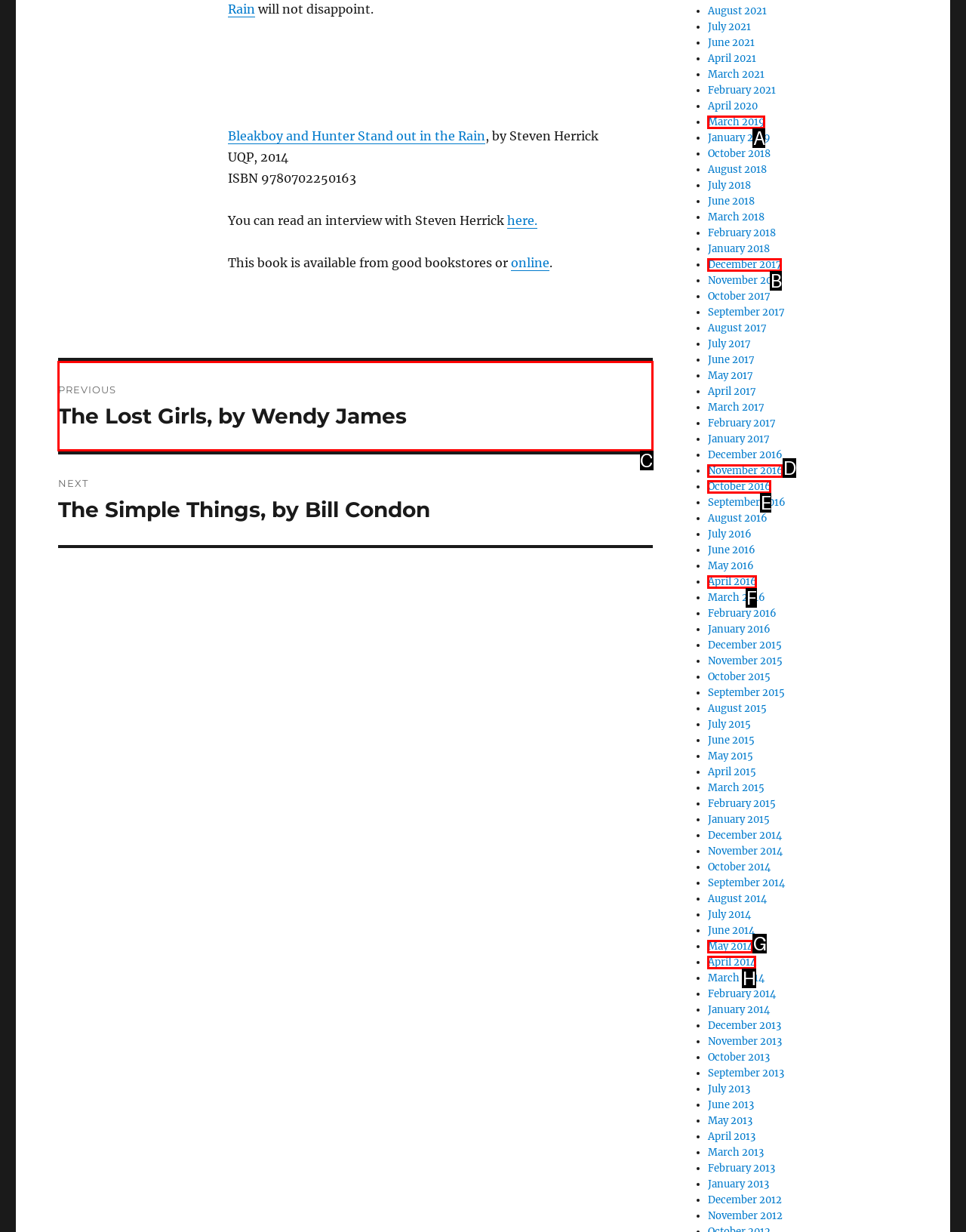Show which HTML element I need to click to perform this task: View the previous post Answer with the letter of the correct choice.

C